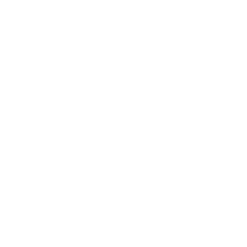Refer to the screenshot and answer the following question in detail:
What occasions is the necklace set suitable for?

The caption suggests that the necklace set is perfect for daily wear or special occasions, such as weddings, making it a versatile accessory for various events.